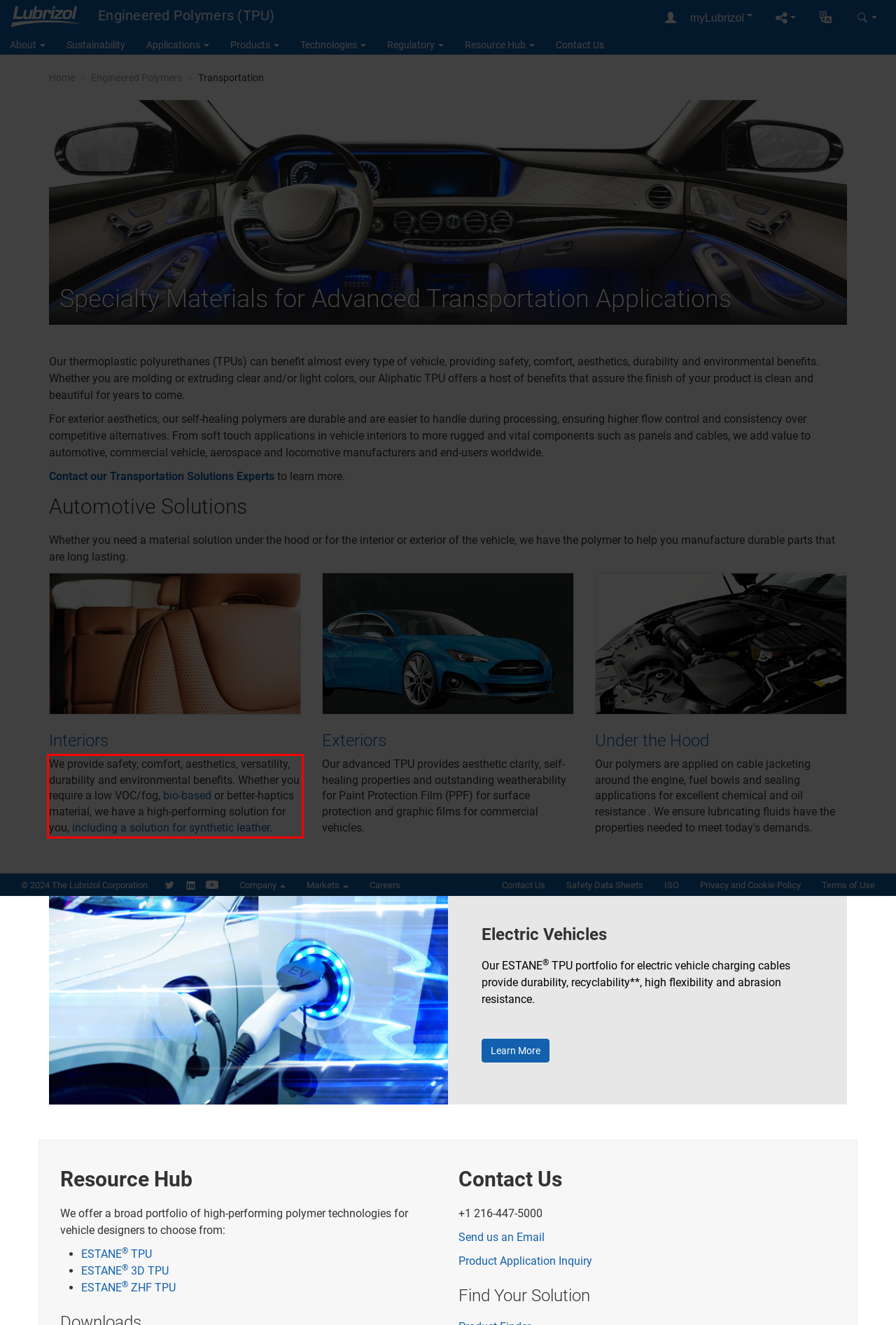You are given a webpage screenshot with a red bounding box around a UI element. Extract and generate the text inside this red bounding box.

We provide safety, comfort, aesthetics, versatility, durability and environmental benefits. Whether you require a low VOC/fog, bio-based or better-haptics material, we have a high-performing solution for you, including a solution for synthetic leather.